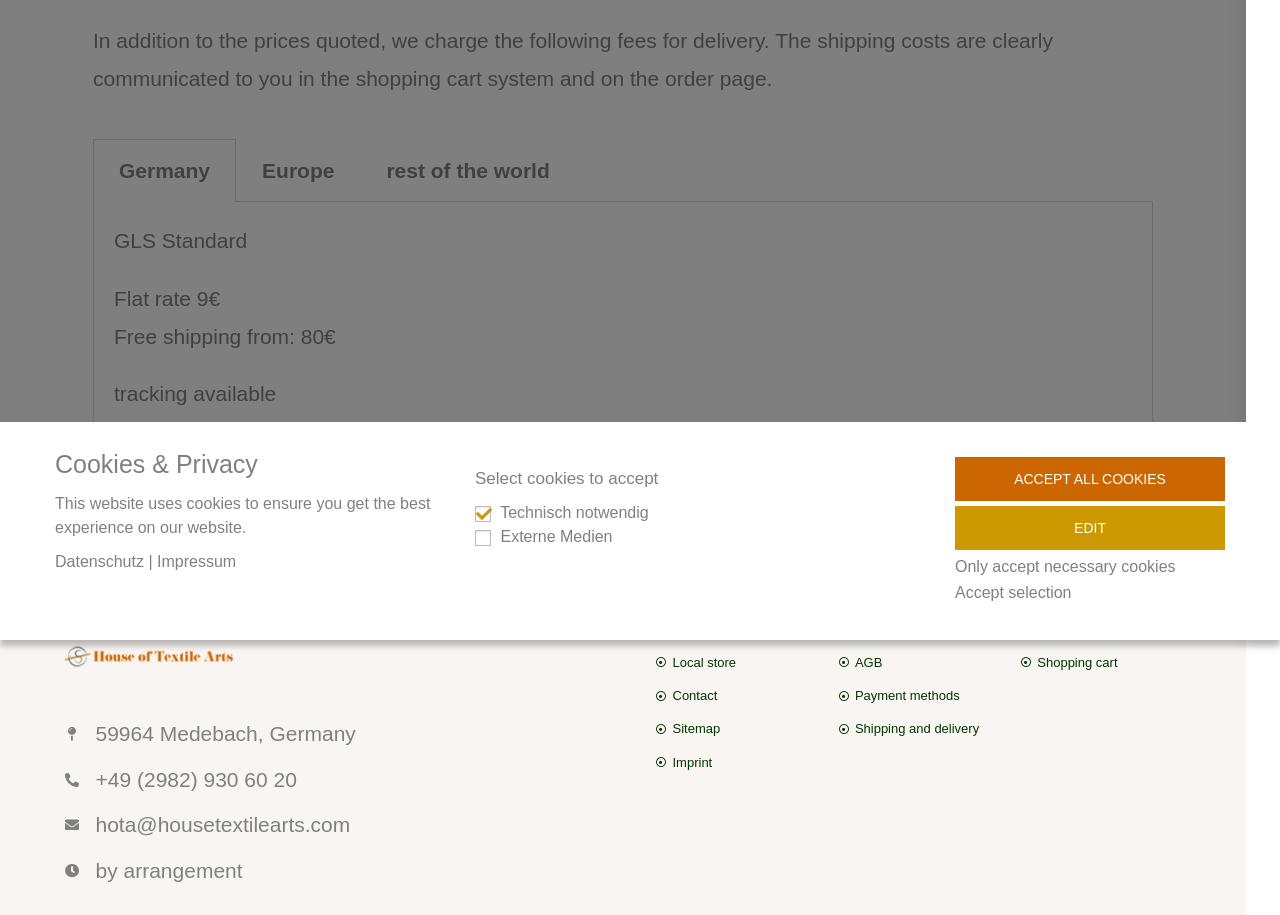Using the provided element description, identify the bounding box coordinates as (top-left x, top-left y, bottom-right x, bottom-right y). Ensure all values are between 0 and 1. Description: My account

[0.797, 0.674, 0.924, 0.7]